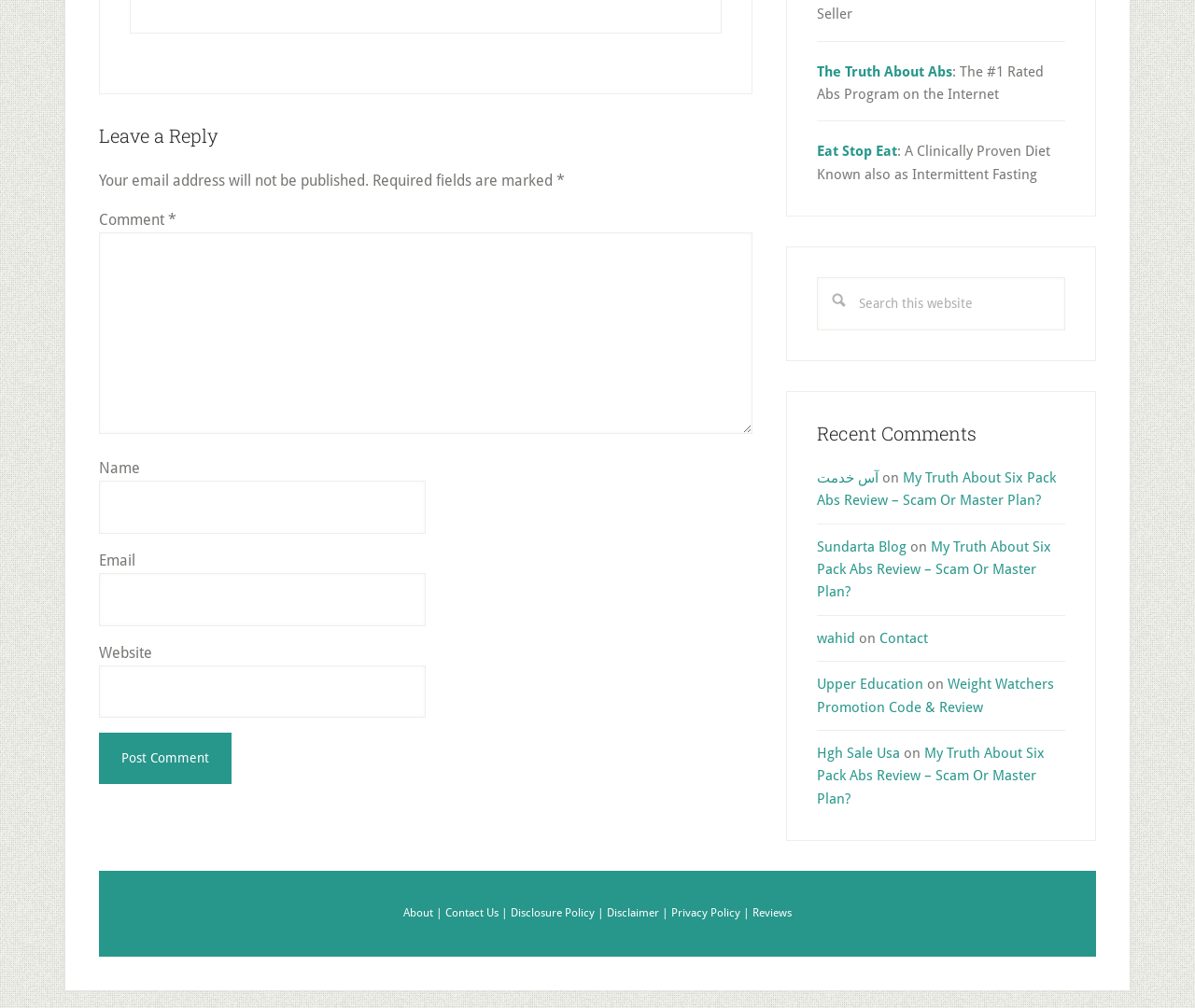Please identify the bounding box coordinates of the element I need to click to follow this instruction: "Search this website".

[0.684, 0.275, 0.891, 0.328]